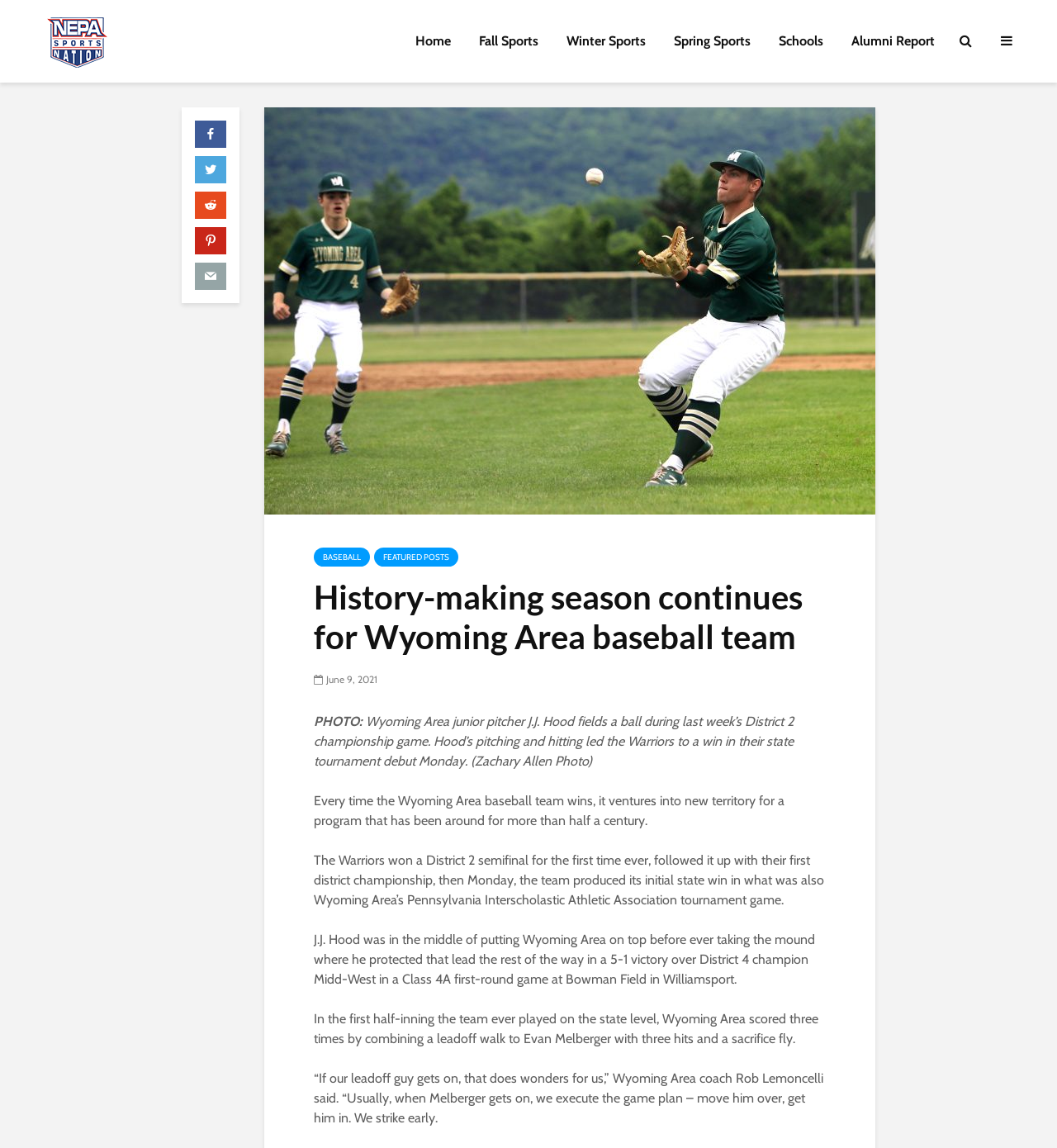Find and generate the main title of the webpage.

History-making season continues for Wyoming Area baseball team